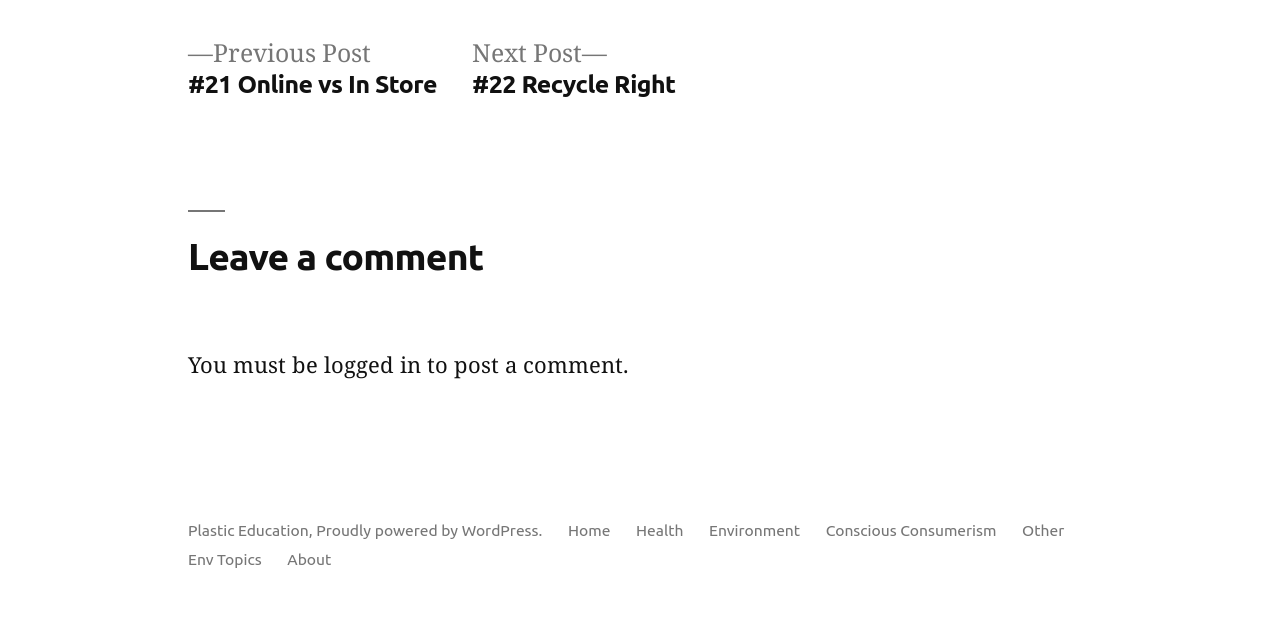Given the webpage screenshot and the description, determine the bounding box coordinates (top-left x, top-left y, bottom-right x, bottom-right y) that define the location of the UI element matching this description: Conscious Consumerism

[0.645, 0.816, 0.779, 0.844]